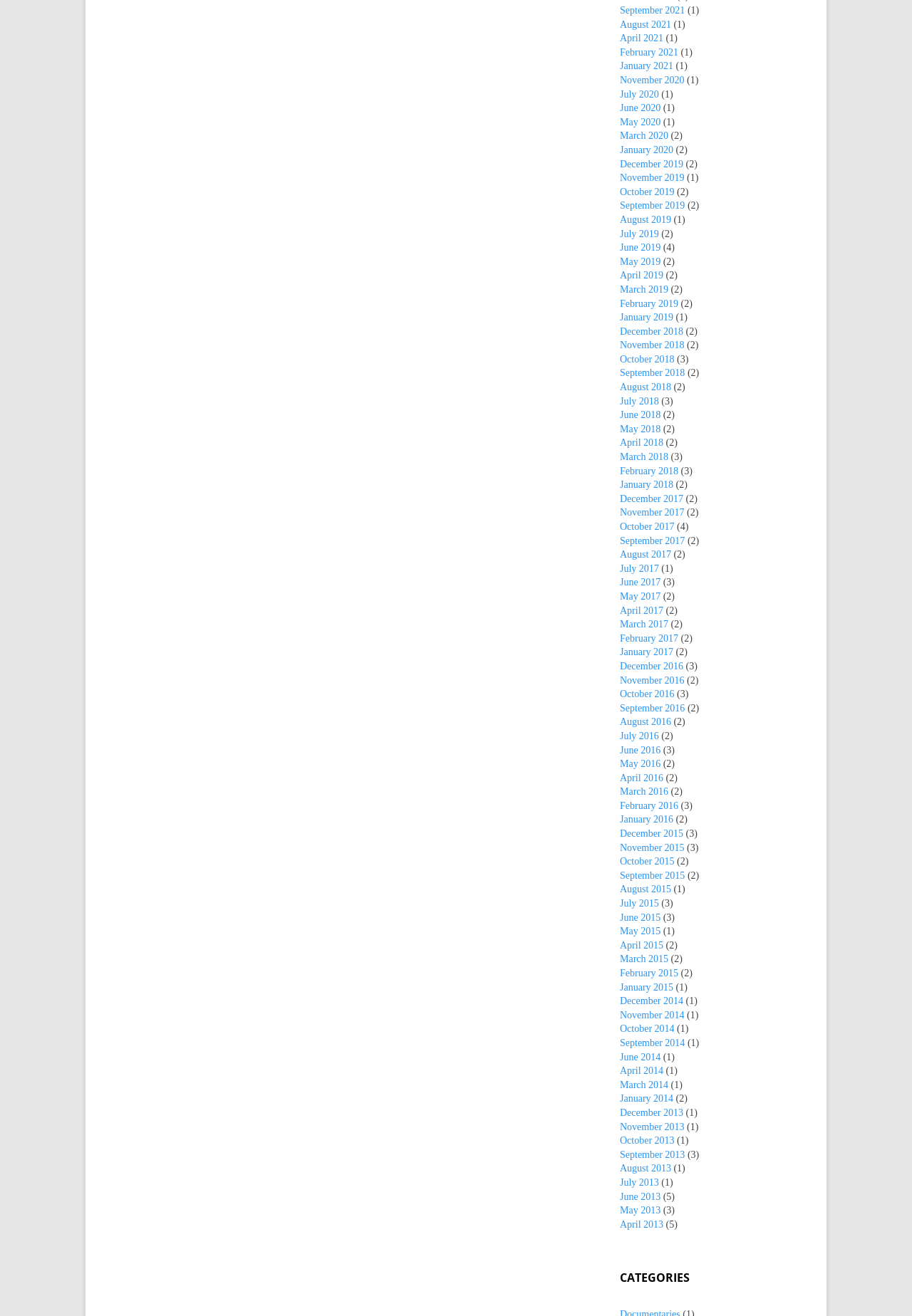Using the provided element description, identify the bounding box coordinates as (top-left x, top-left y, bottom-right x, bottom-right y). Ensure all values are between 0 and 1. Description: April 2014

[0.68, 0.81, 0.727, 0.818]